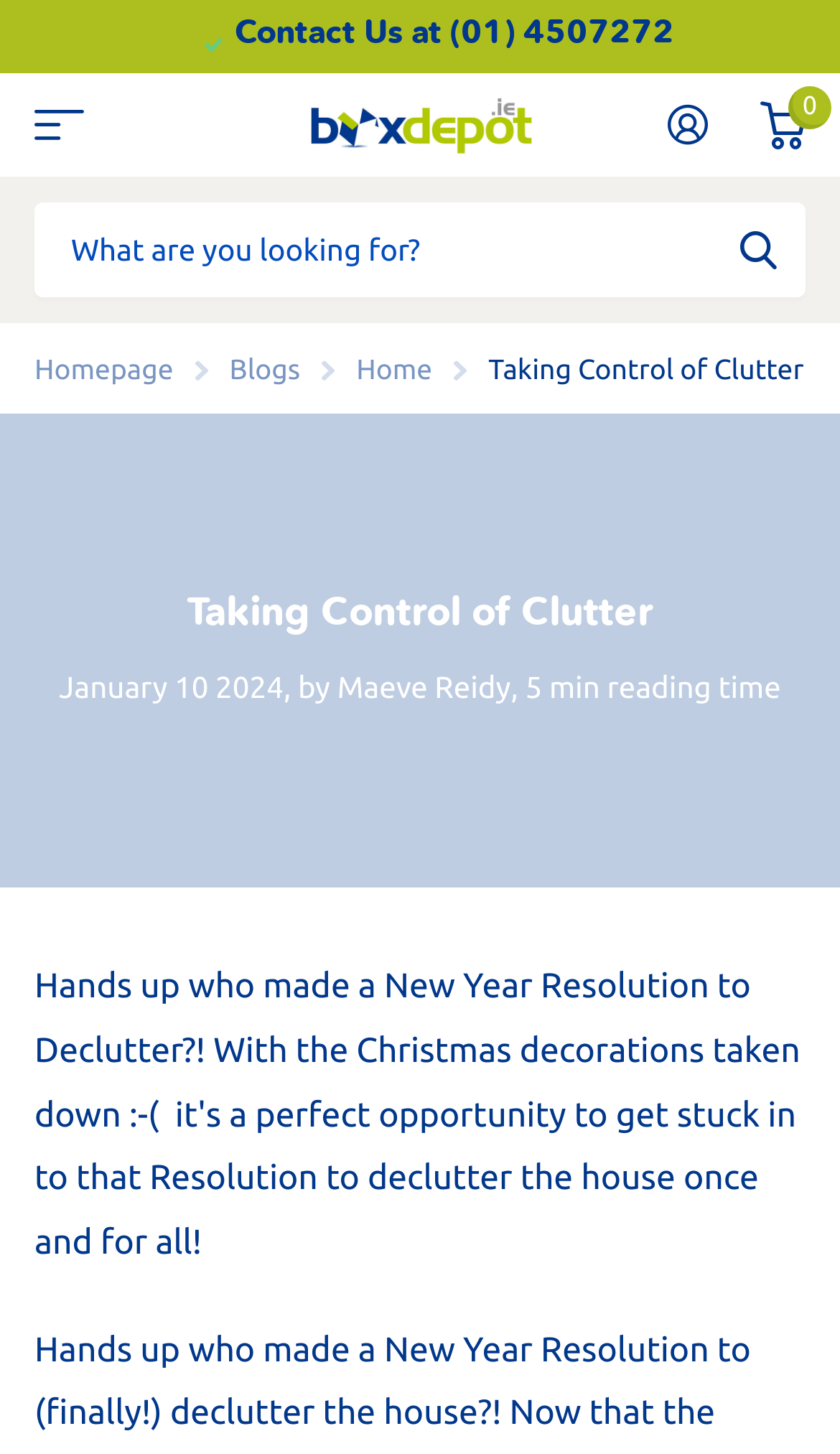Locate the bounding box coordinates of the area where you should click to accomplish the instruction: "Contact us".

[0.536, 0.007, 0.803, 0.036]